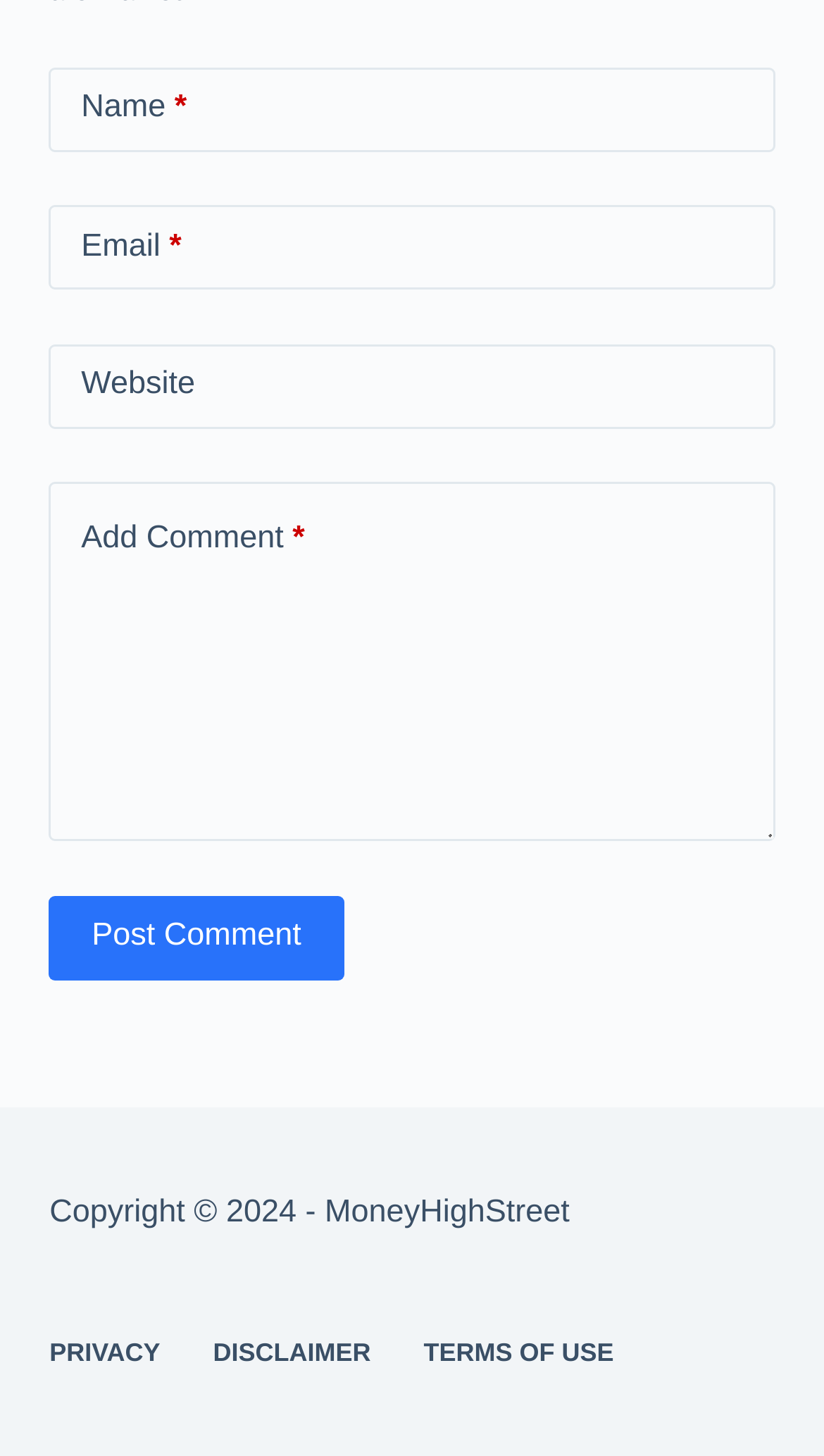Locate the bounding box coordinates of the clickable area needed to fulfill the instruction: "Input your email".

[0.06, 0.141, 0.94, 0.199]